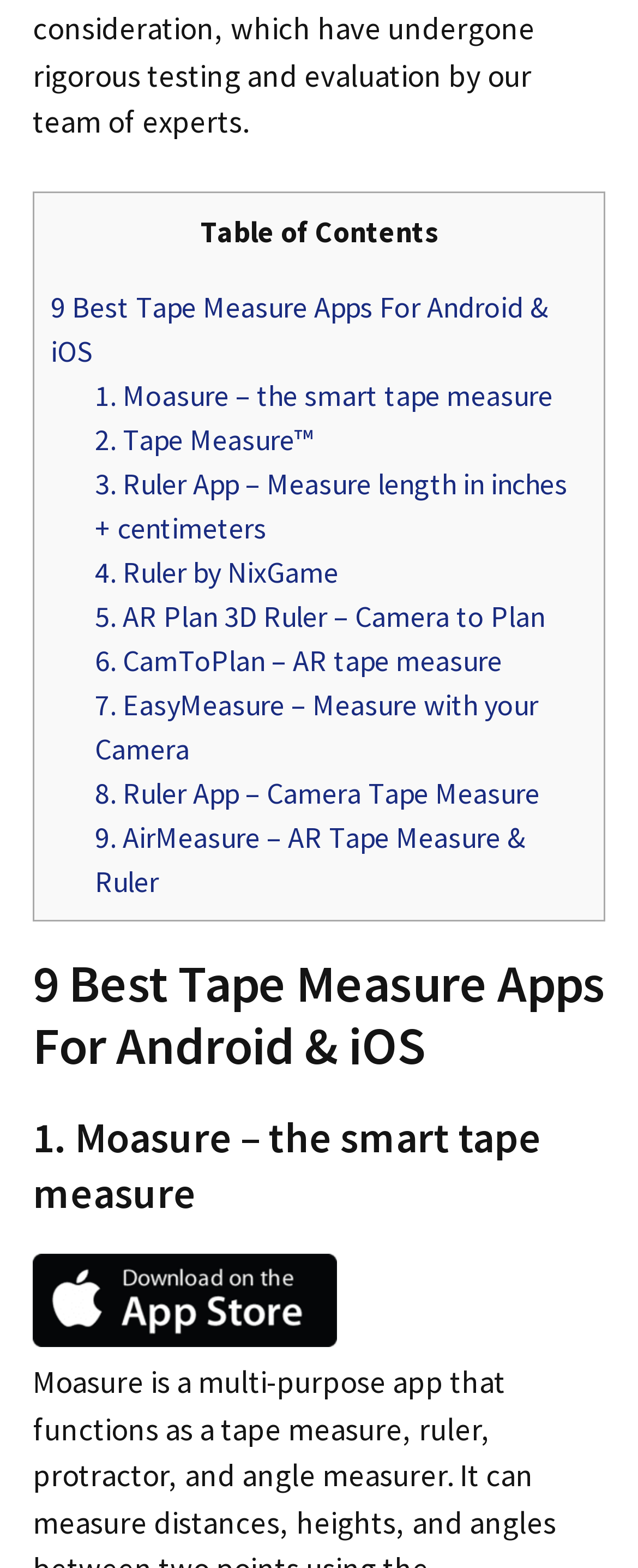Find the bounding box coordinates of the element to click in order to complete the given instruction: "Click on the link to learn about Moasure – the smart tape measure."

[0.149, 0.24, 0.867, 0.264]